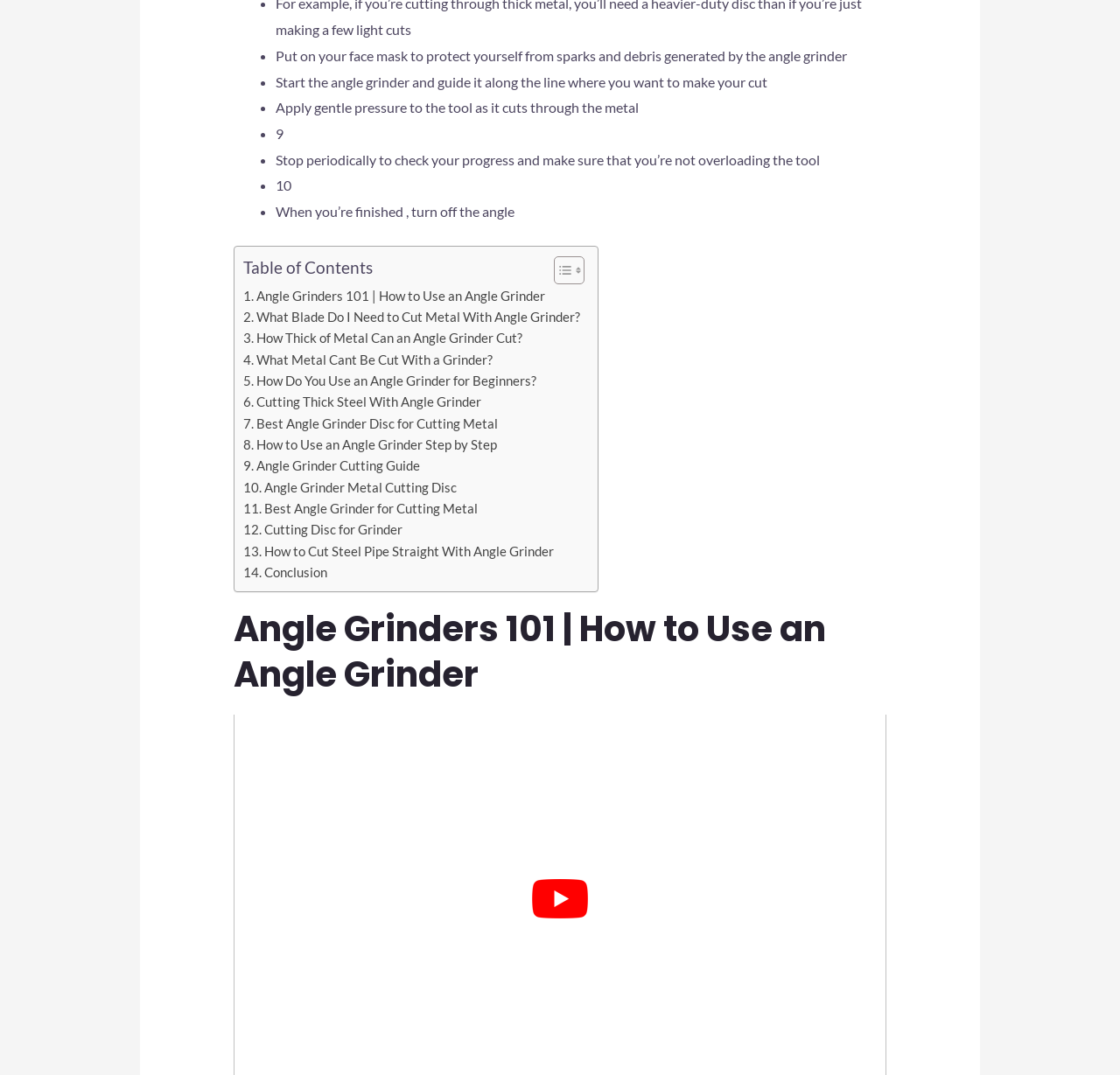Provide a short, one-word or phrase answer to the question below:
What is the topic of the webpage?

Using an angle grinder